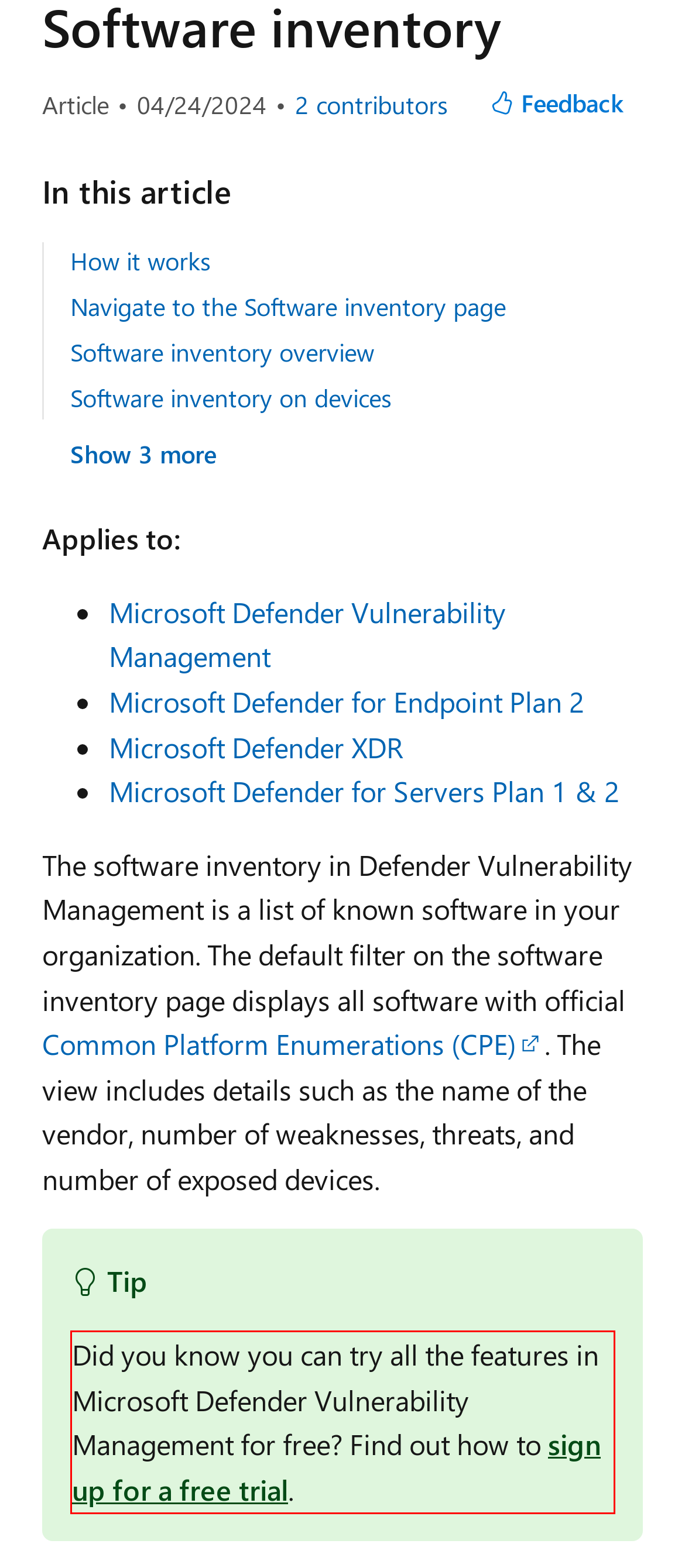You are given a screenshot with a red rectangle. Identify and extract the text within this red bounding box using OCR.

Did you know you can try all the features in Microsoft Defender Vulnerability Management for free? Find out how to sign up for a free trial.